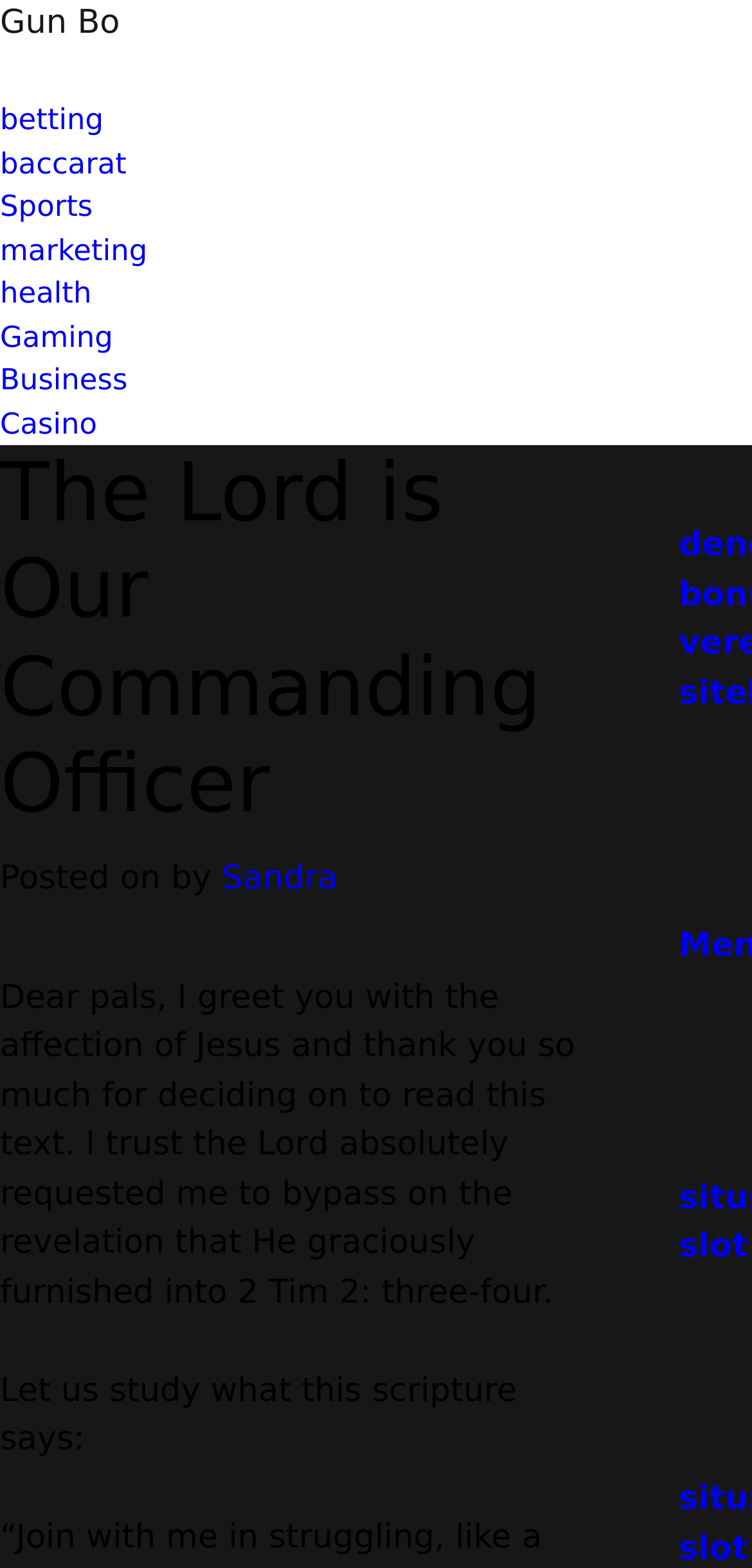Who is the author of the text? Look at the image and give a one-word or short phrase answer.

Sandra